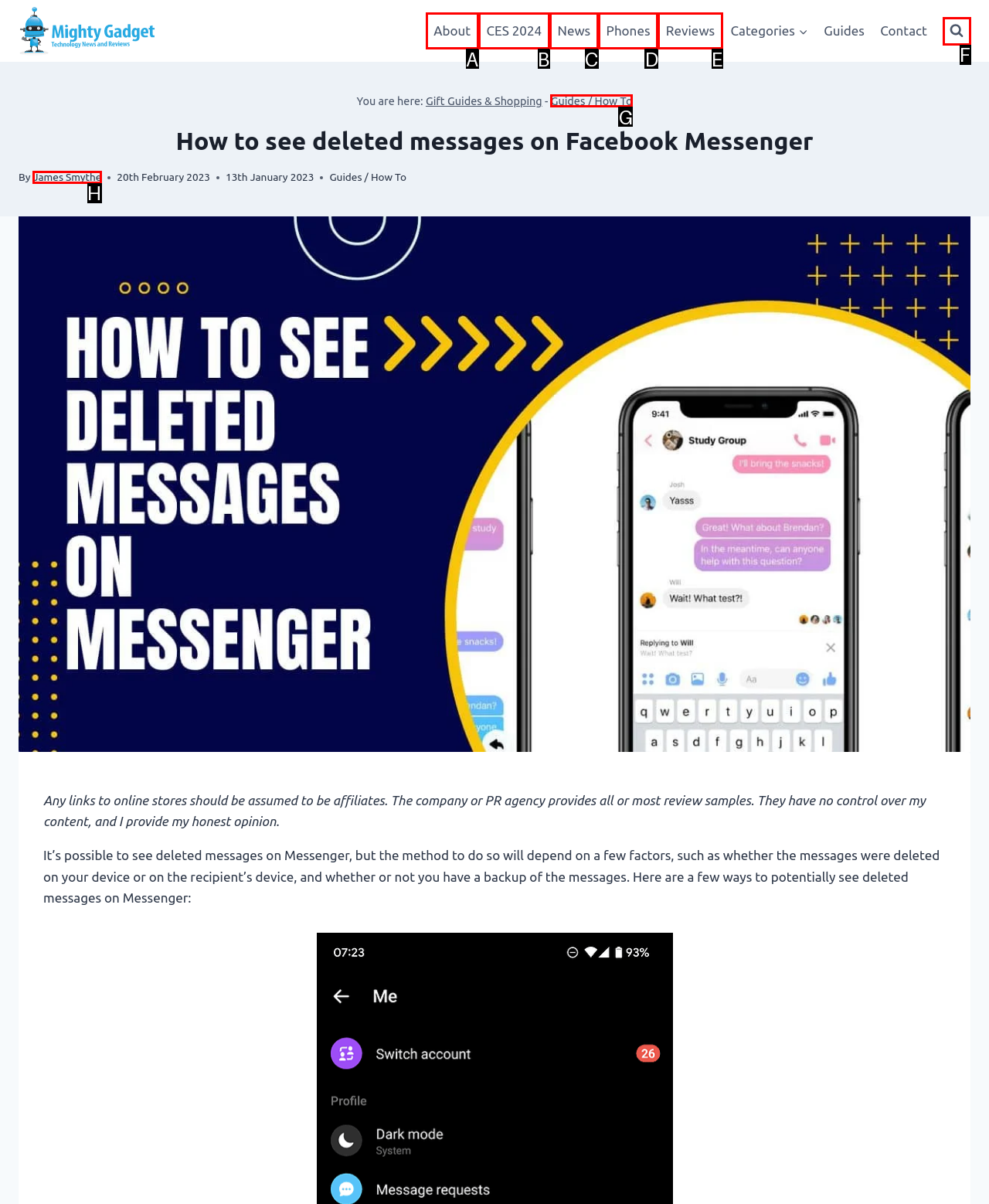Match the description: James Smythe to the correct HTML element. Provide the letter of your choice from the given options.

H